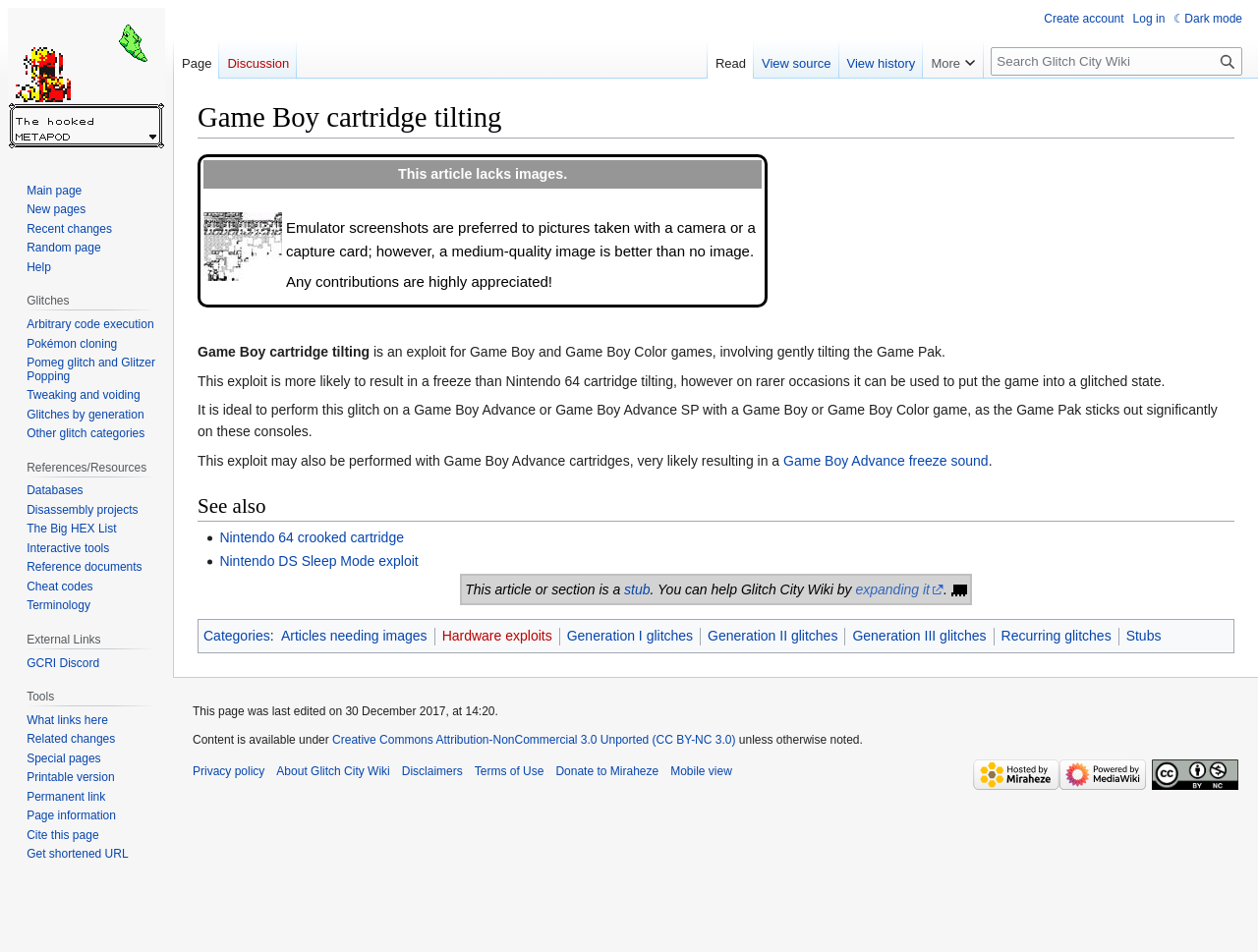What is preferred for emulator screenshots?
We need a detailed and exhaustive answer to the question. Please elaborate.

The webpage suggests that a medium-quality image is preferred for emulator screenshots, although any contributions are highly appreciated.